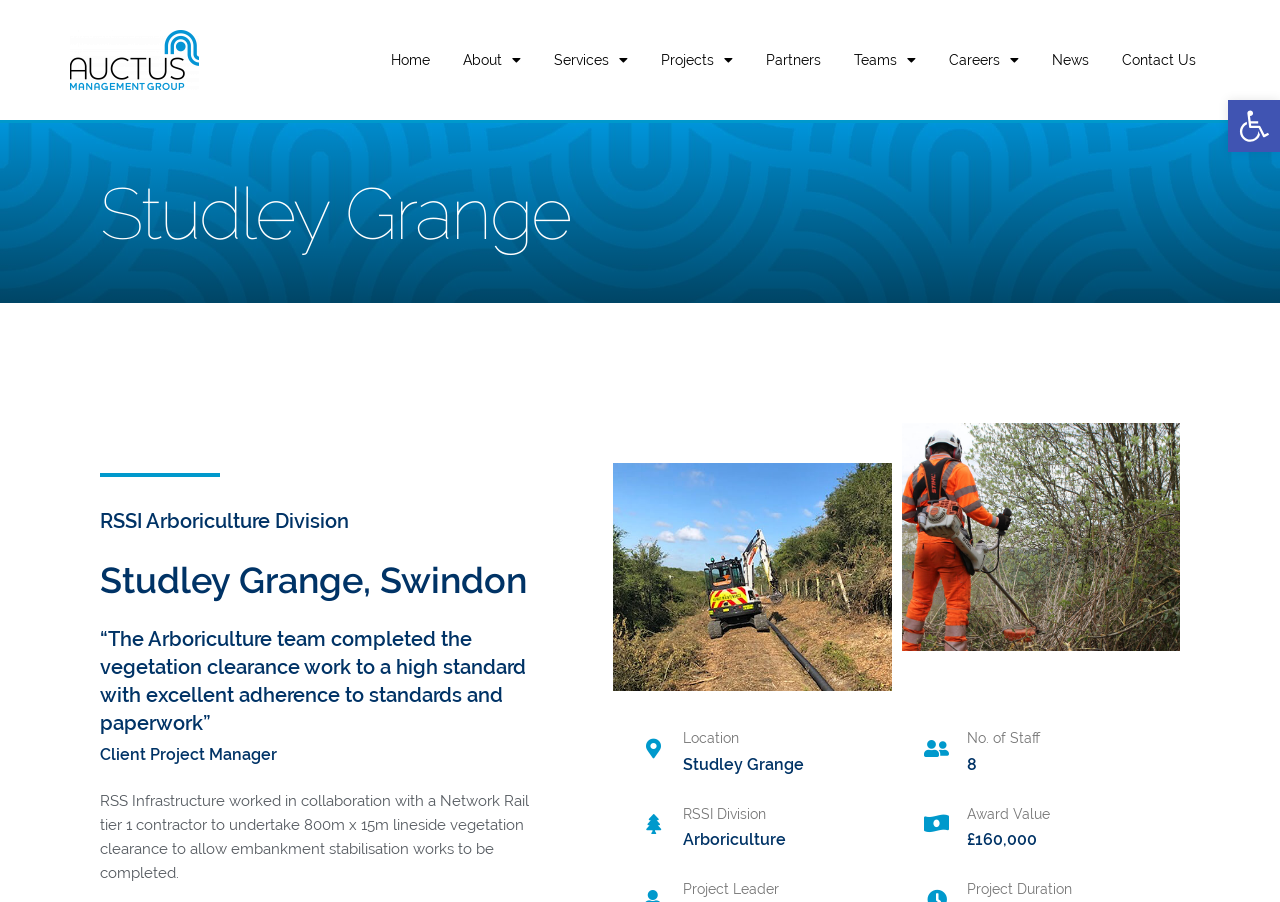Determine the coordinates of the bounding box for the clickable area needed to execute this instruction: "View the About page".

[0.351, 0.041, 0.418, 0.092]